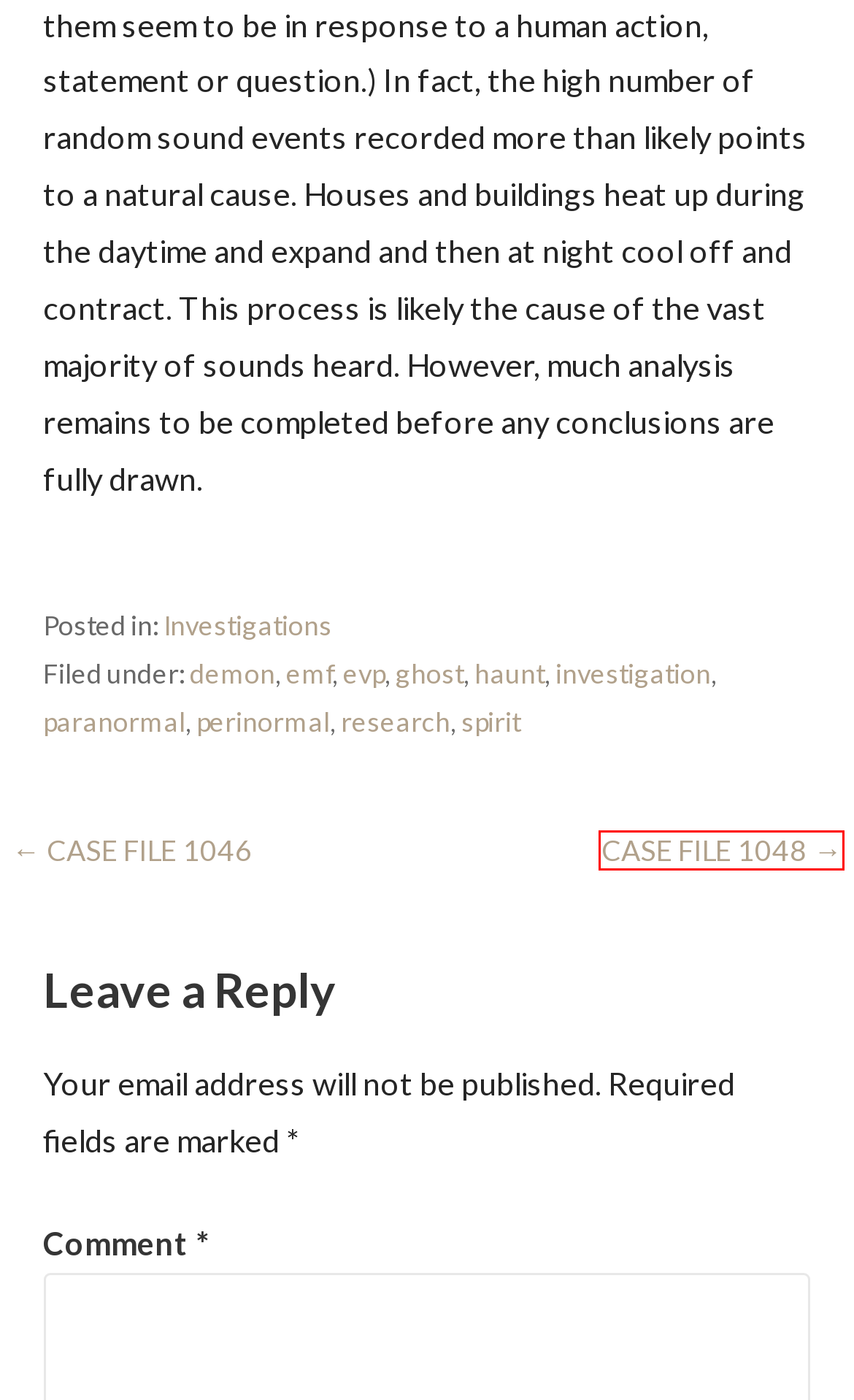With the provided webpage screenshot containing a red bounding box around a UI element, determine which description best matches the new webpage that appears after clicking the selected element. The choices are:
A. research – Center for Paranormal Research and Investigation
B. CASE FILE 1048 – Center for Paranormal Research and Investigation
C. perinormal – Center for Paranormal Research and Investigation
D. emf – Center for Paranormal Research and Investigation
E. ghost – Center for Paranormal Research and Investigation
F. paranormal – Center for Paranormal Research and Investigation
G. investigation – Center for Paranormal Research and Investigation
H. haunt – Center for Paranormal Research and Investigation

B